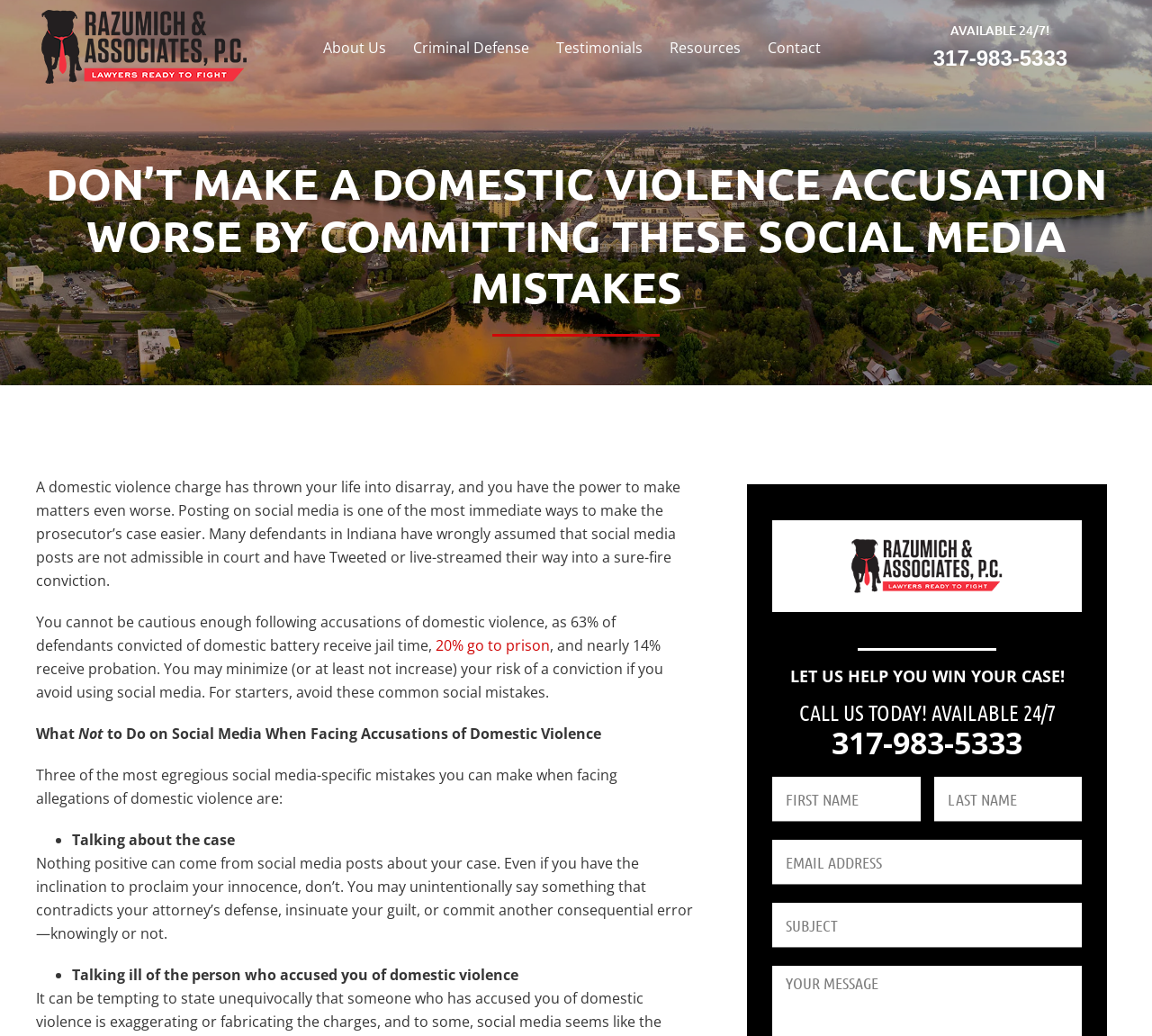What are the three social media mistakes to avoid when facing allegations of domestic violence?
Look at the image and construct a detailed response to the question.

I found this information by looking at the ListMarker elements and the corresponding StaticText elements that describe the three social media mistakes to avoid when facing allegations of domestic violence.